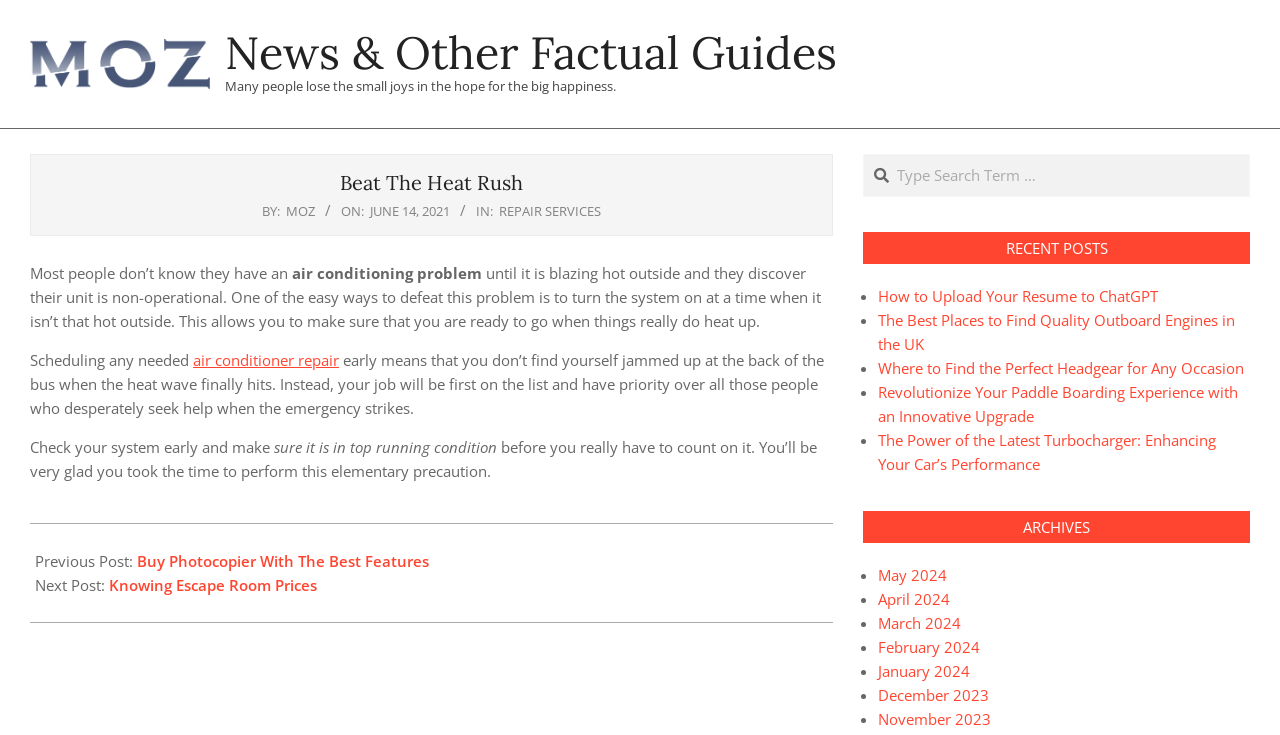Please find the bounding box coordinates of the element that needs to be clicked to perform the following instruction: "Read about Patios". The bounding box coordinates should be four float numbers between 0 and 1, represented as [left, top, right, bottom].

None